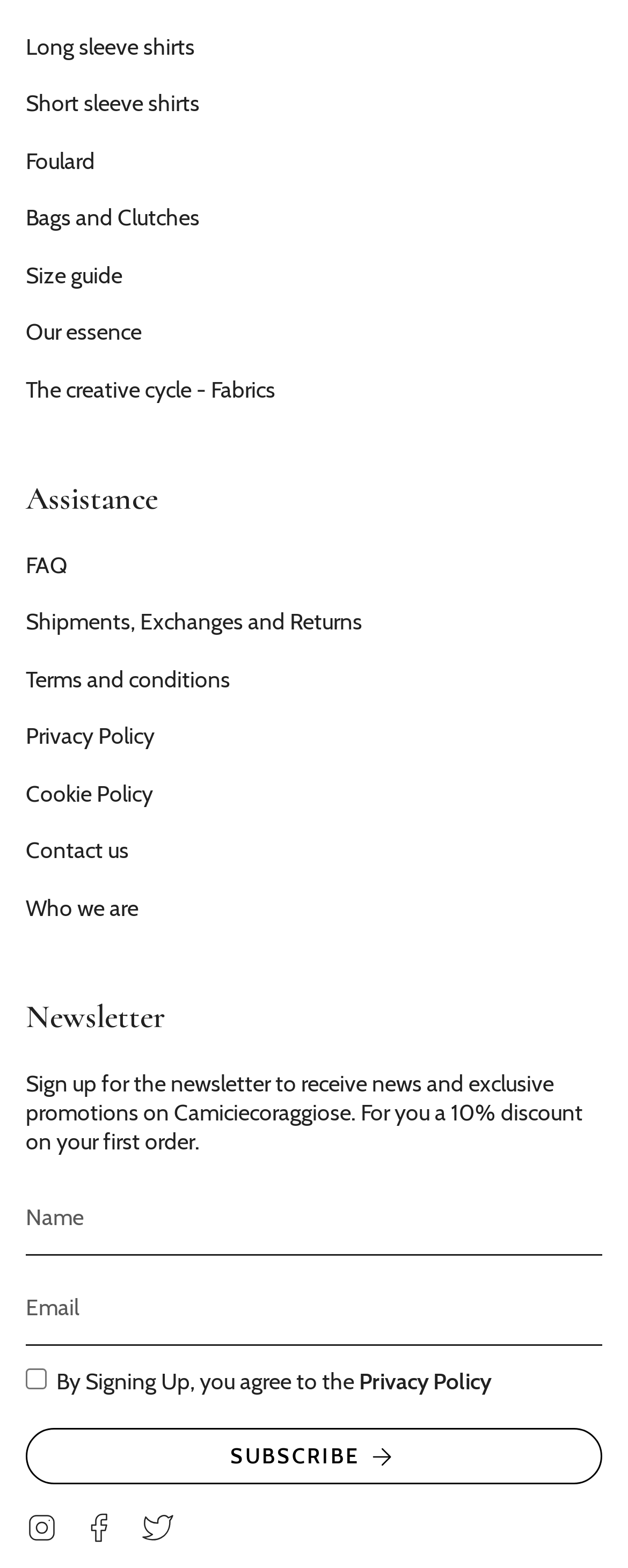Locate the bounding box coordinates of the element that should be clicked to execute the following instruction: "Check Size guide".

[0.041, 0.166, 0.195, 0.184]